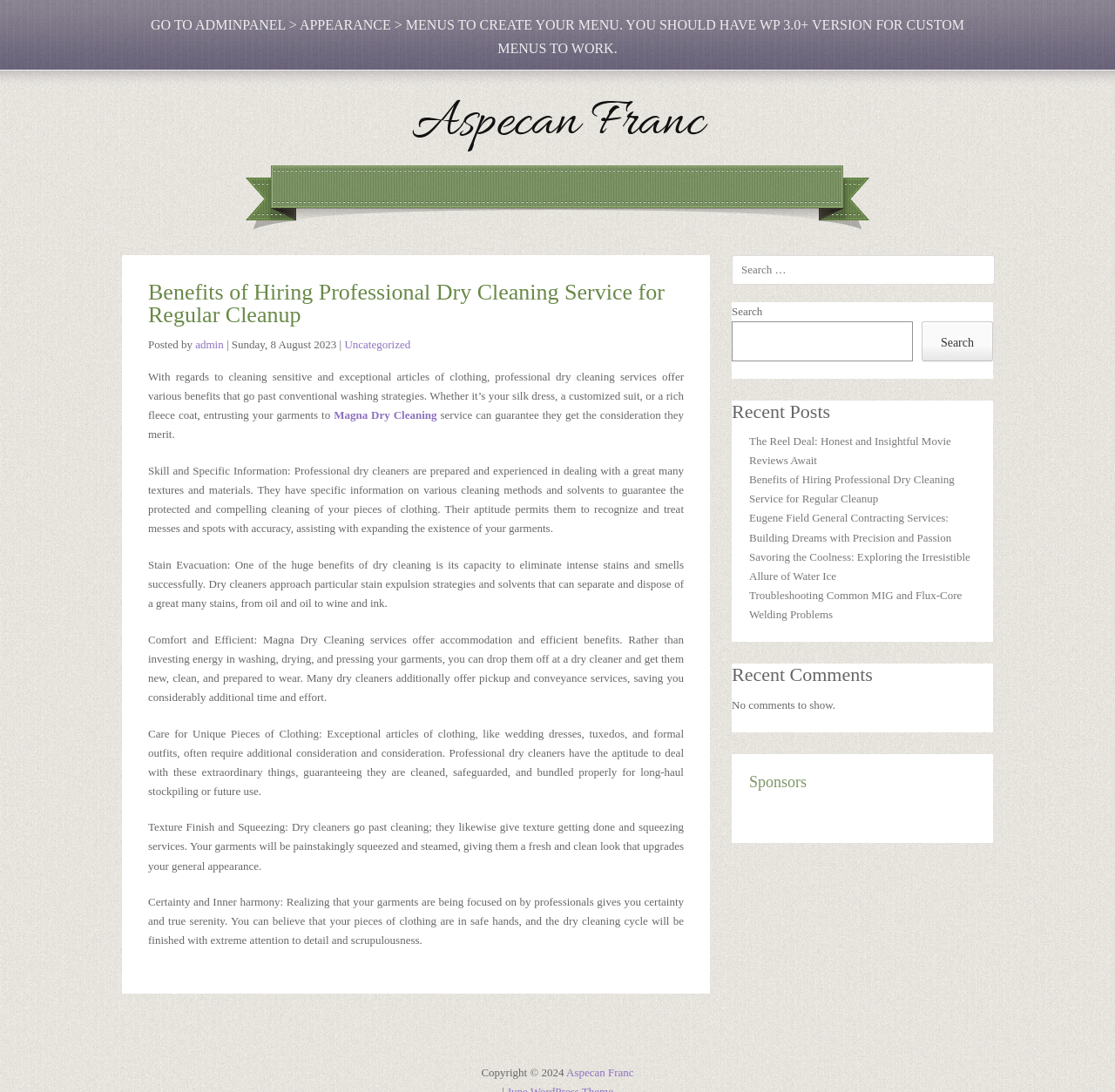What is the benefit of using dry cleaning services for stain removal?
Could you answer the question in a detailed manner, providing as much information as possible?

The webpage highlights the benefit of using dry cleaning services for stain removal, stating that they have the capacity to eliminate intense stains and smells successfully. Dry cleaners have access to specific stain removal techniques and solvents that can break down and remove a wide range of stains, from oil and grease to wine and ink.